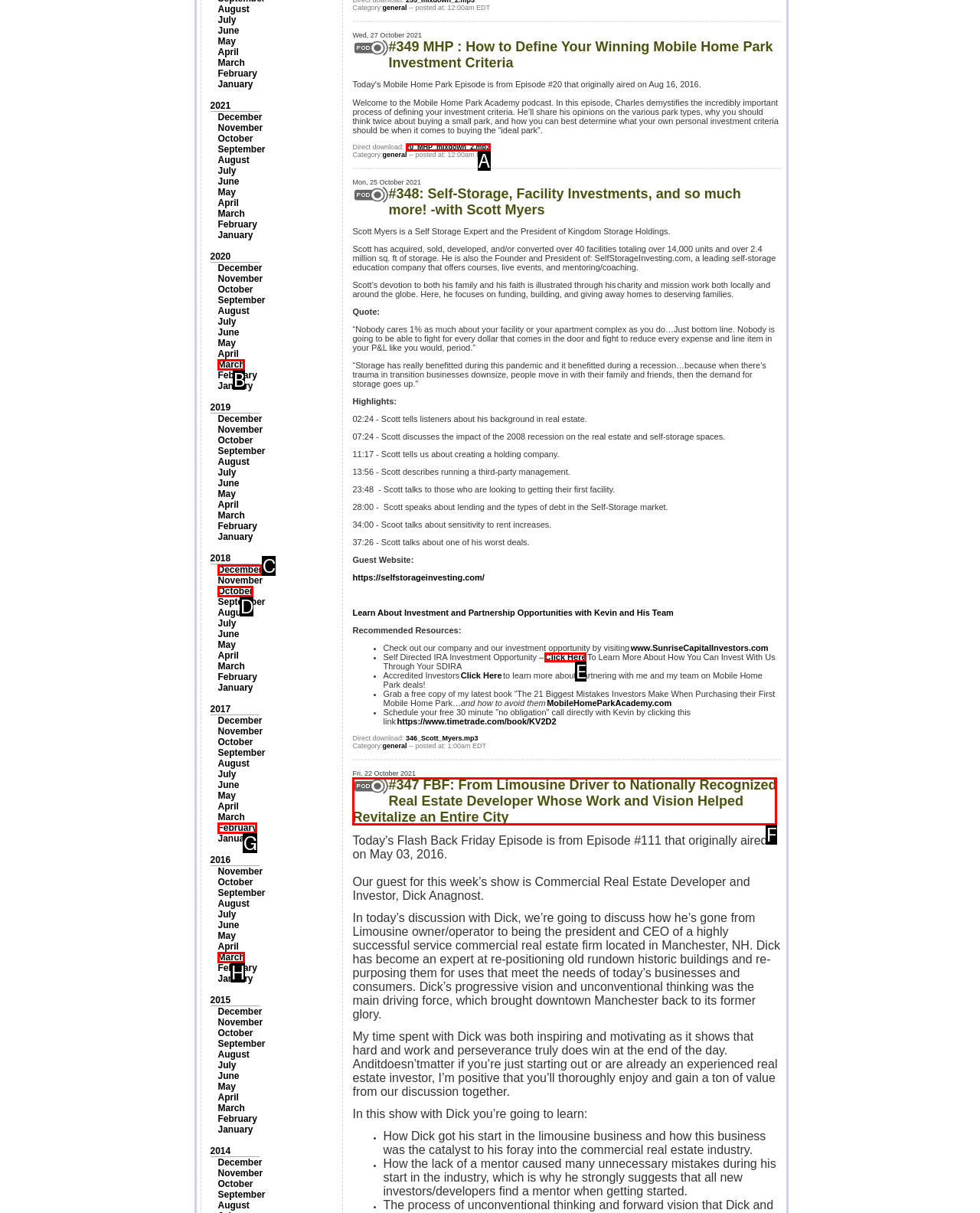From the given choices, indicate the option that best matches: Click Here
State the letter of the chosen option directly.

E